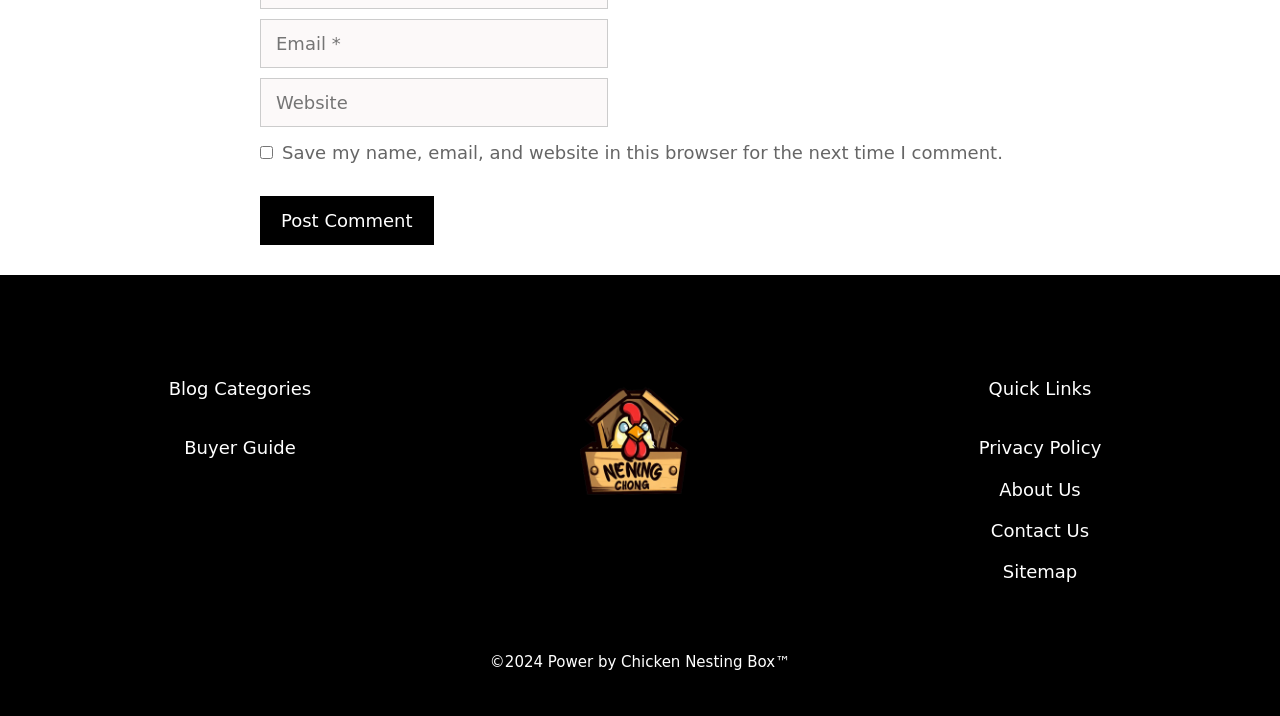Specify the bounding box coordinates (top-left x, top-left y, bottom-right x, bottom-right y) of the UI element in the screenshot that matches this description: Privacy Policy

[0.765, 0.611, 0.86, 0.64]